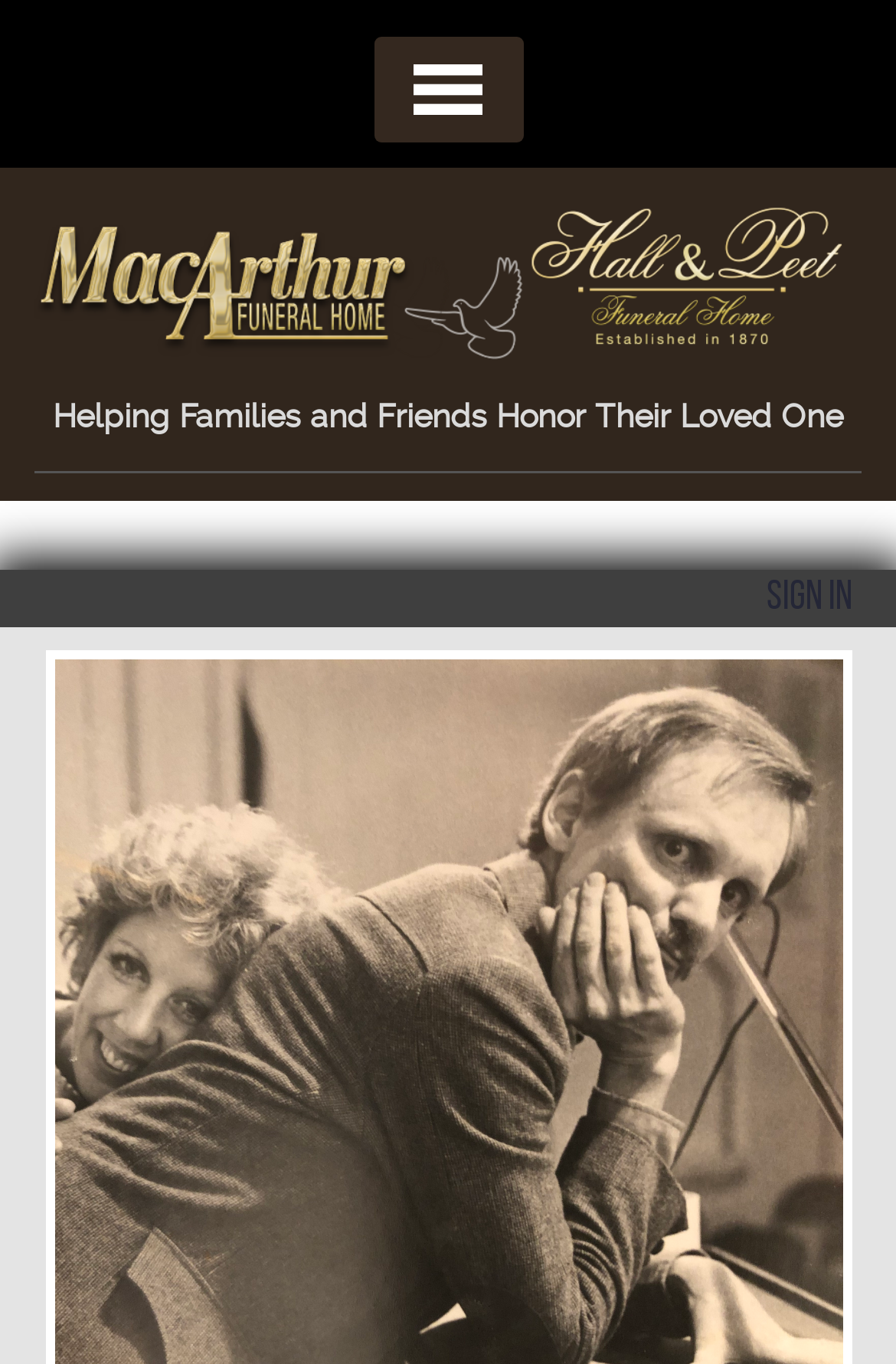Give the bounding box coordinates for this UI element: "Sign in". The coordinates should be four float numbers between 0 and 1, arranged as [left, top, right, bottom].

[0.855, 0.423, 0.95, 0.455]